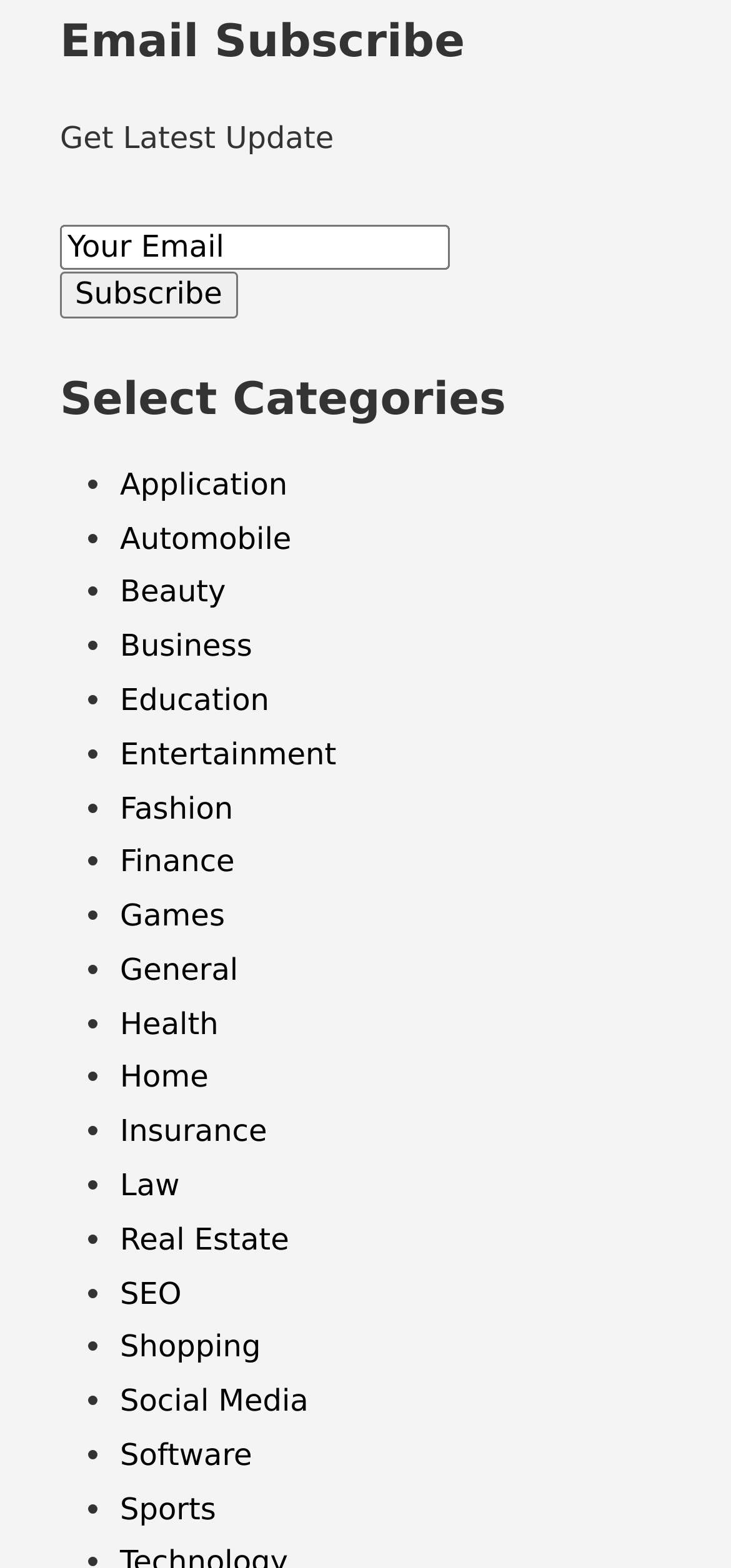From the webpage screenshot, predict the bounding box coordinates (top-left x, top-left y, bottom-right x, bottom-right y) for the UI element described here: Shopping

[0.164, 0.848, 0.357, 0.87]